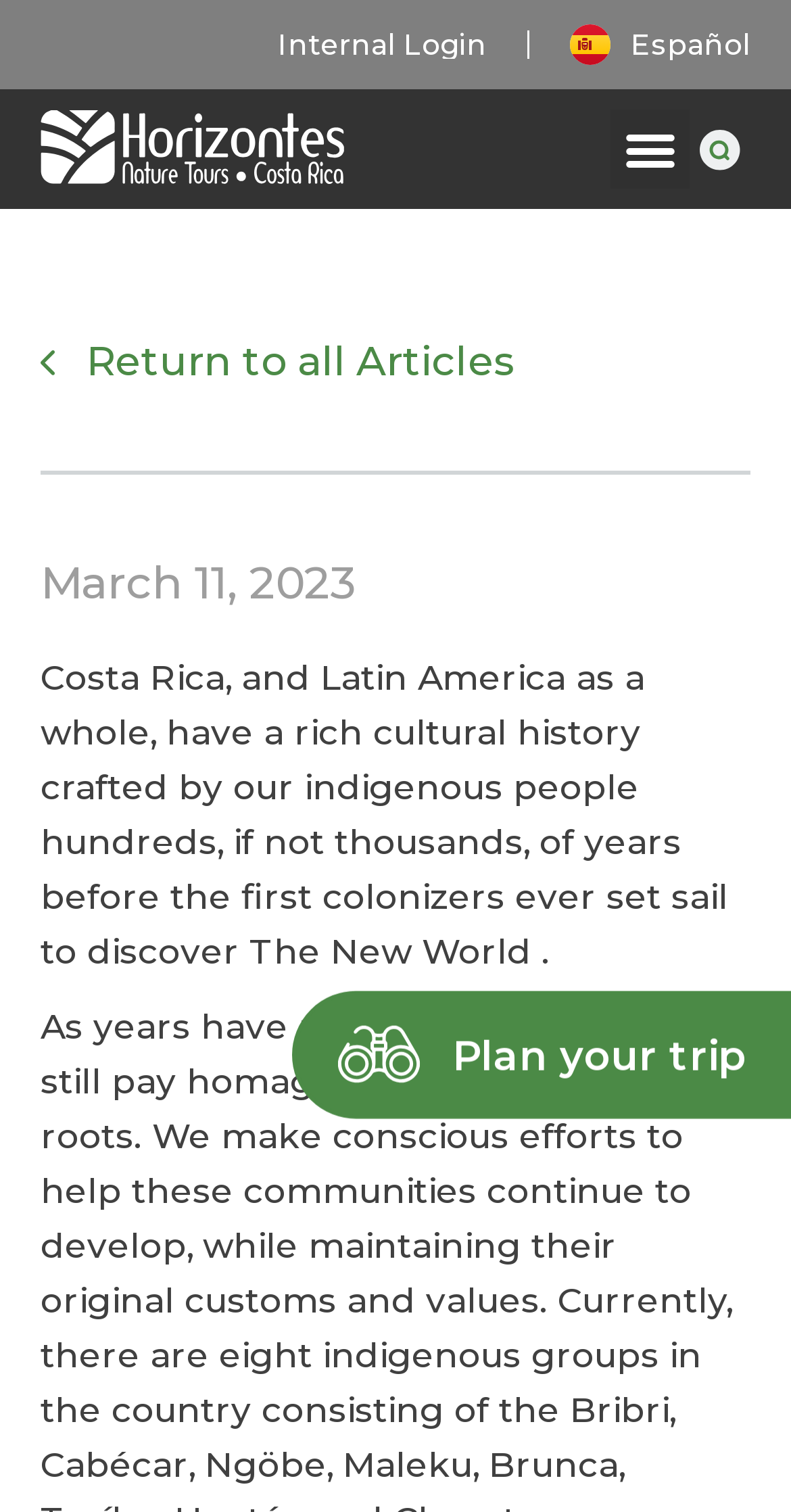Using the given description, provide the bounding box coordinates formatted as (top-left x, top-left y, bottom-right x, bottom-right y), with all values being floating point numbers between 0 and 1. Description: Return to all Articles

[0.051, 0.221, 0.653, 0.258]